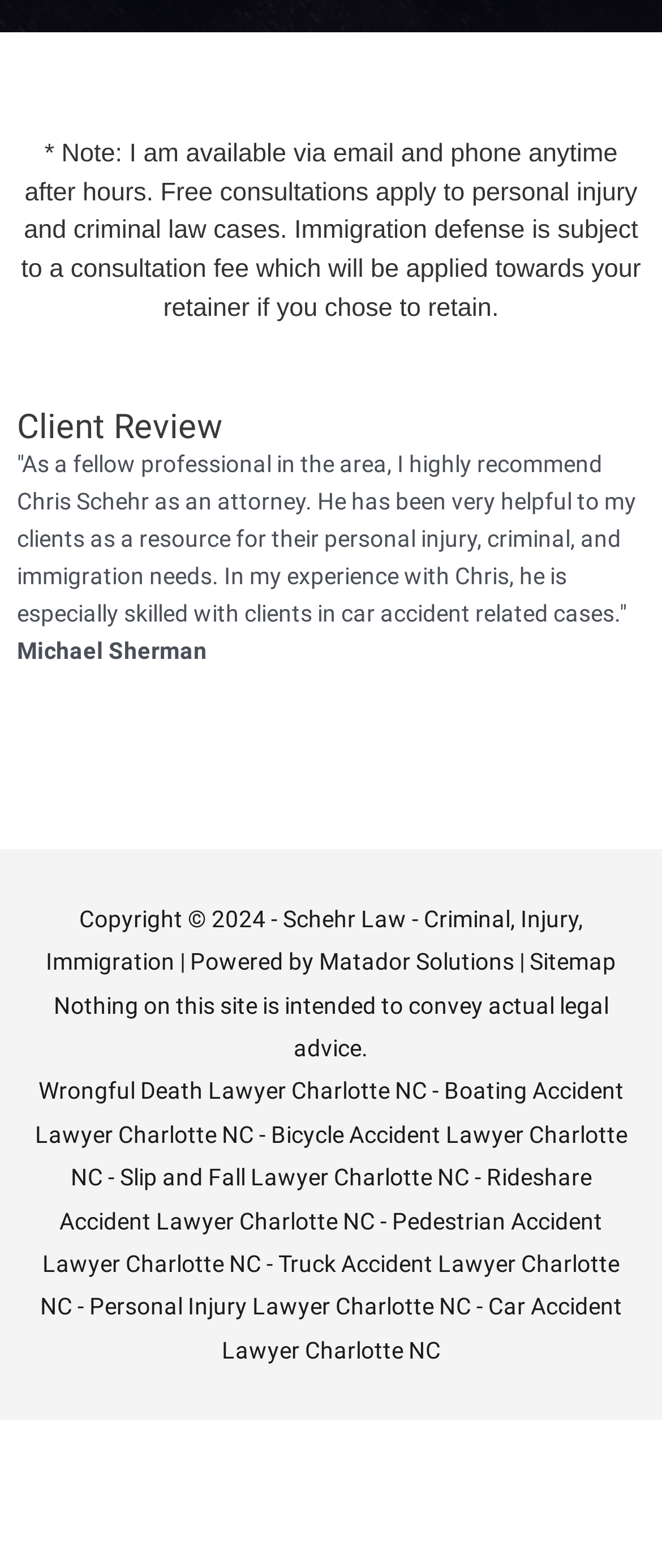What type of law does Chris Schehr practice?
Please respond to the question with a detailed and informative answer.

Based on the webpage, Chris Schehr is an attorney who practices criminal, injury, and immigration law. This can be inferred from the various links on the webpage, such as 'Wrongful Death Lawyer Charlotte NC', 'Boating Accident Lawyer Charlotte NC', and 'Immigration defense'.